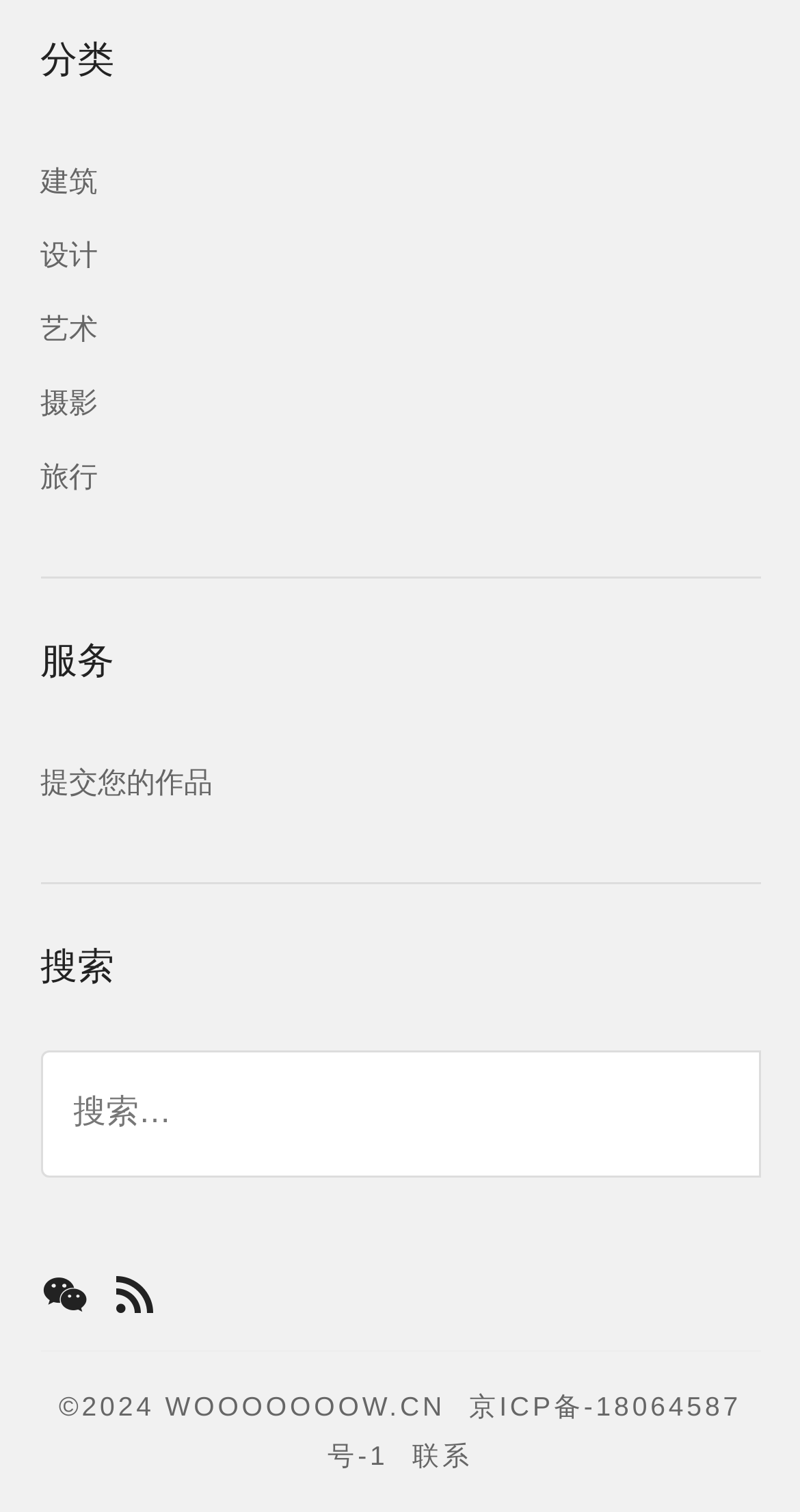Respond to the following query with just one word or a short phrase: 
What is the purpose of the search box?

To search